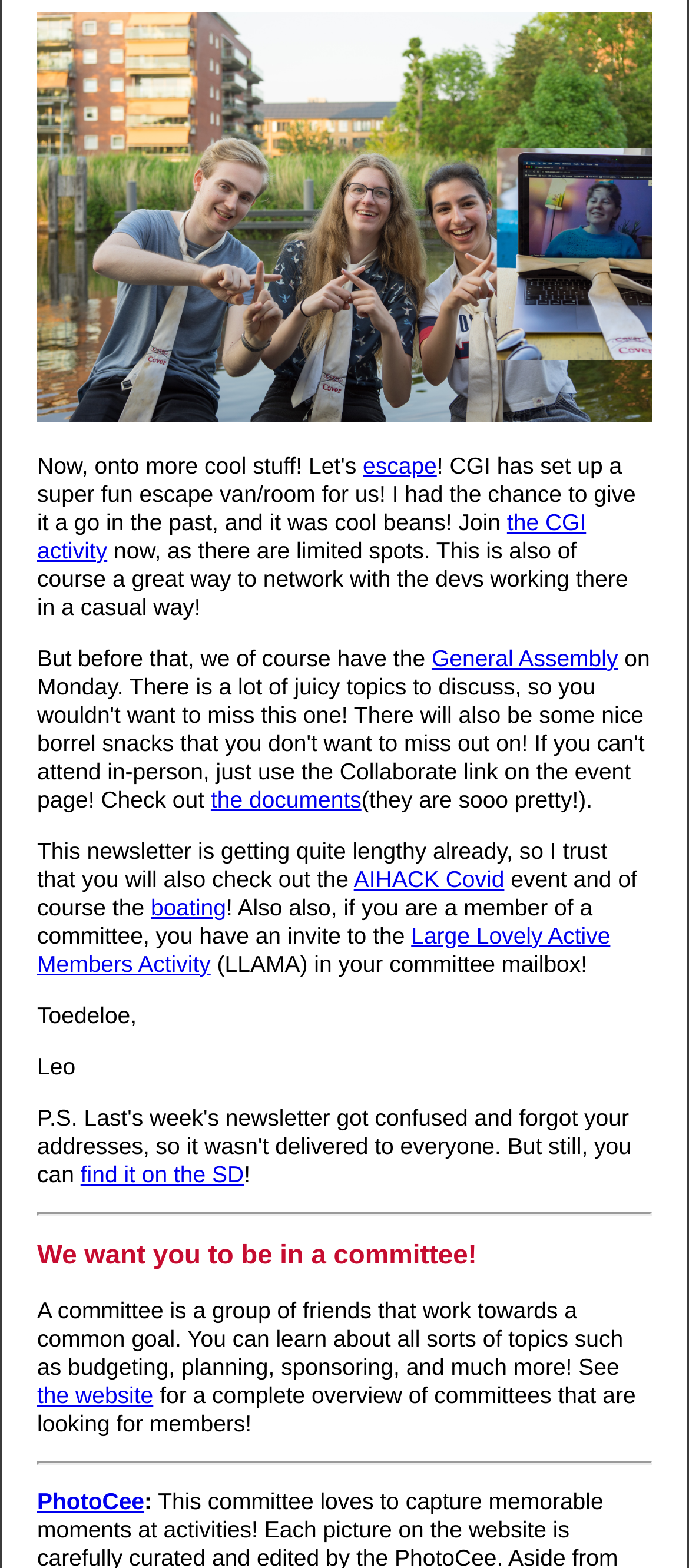Determine the bounding box coordinates in the format (top-left x, top-left y, bottom-right x, bottom-right y). Ensure all values are floating point numbers between 0 and 1. Identify the bounding box of the UI element described by: PhotoCee

[0.054, 0.949, 0.209, 0.966]